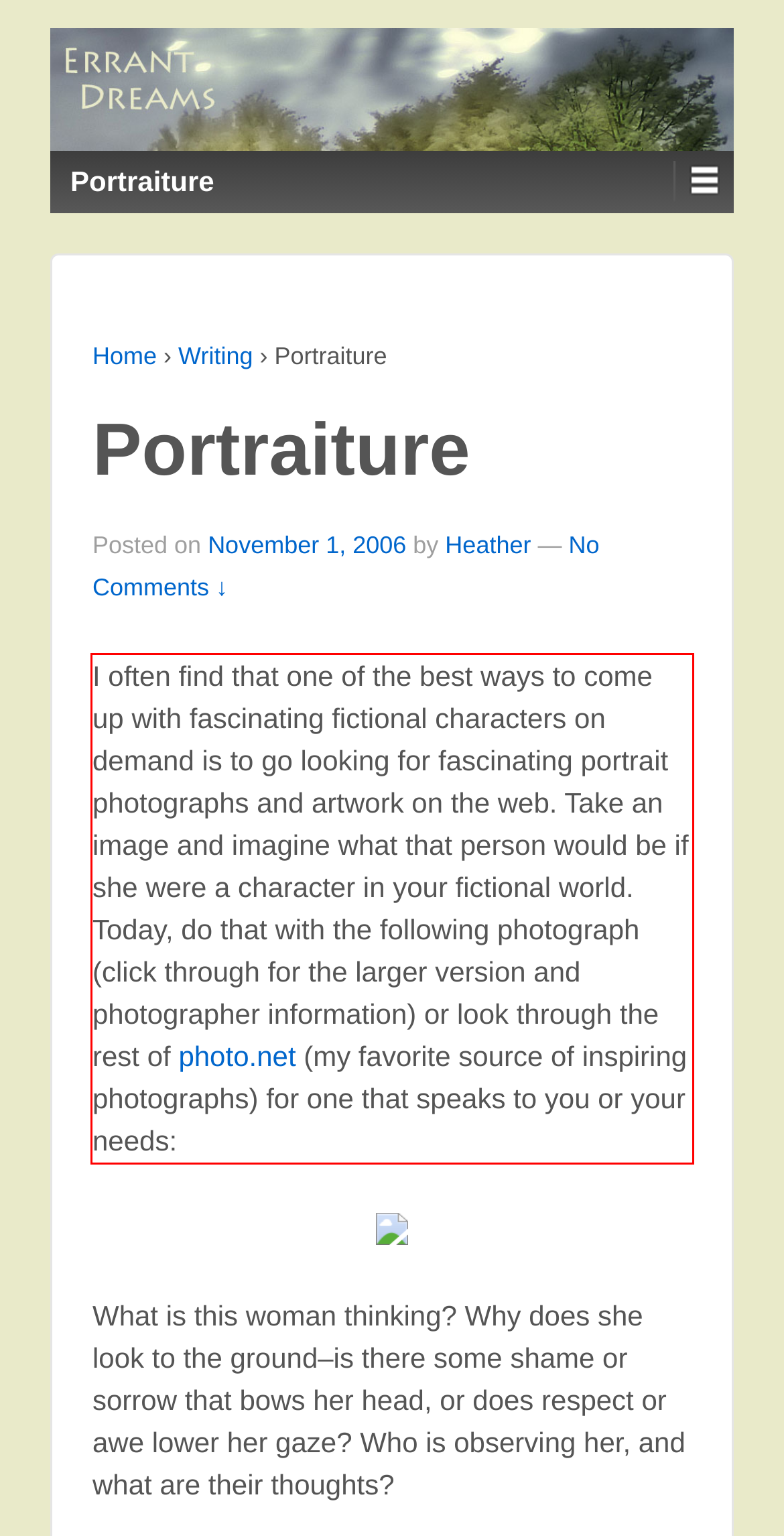Within the provided webpage screenshot, find the red rectangle bounding box and perform OCR to obtain the text content.

I often find that one of the best ways to come up with fascinating fictional characters on demand is to go looking for fascinating portrait photographs and artwork on the web. Take an image and imagine what that person would be if she were a character in your fictional world. Today, do that with the following photograph (click through for the larger version and photographer information) or look through the rest of photo.net (my favorite source of inspiring photographs) for one that speaks to you or your needs: